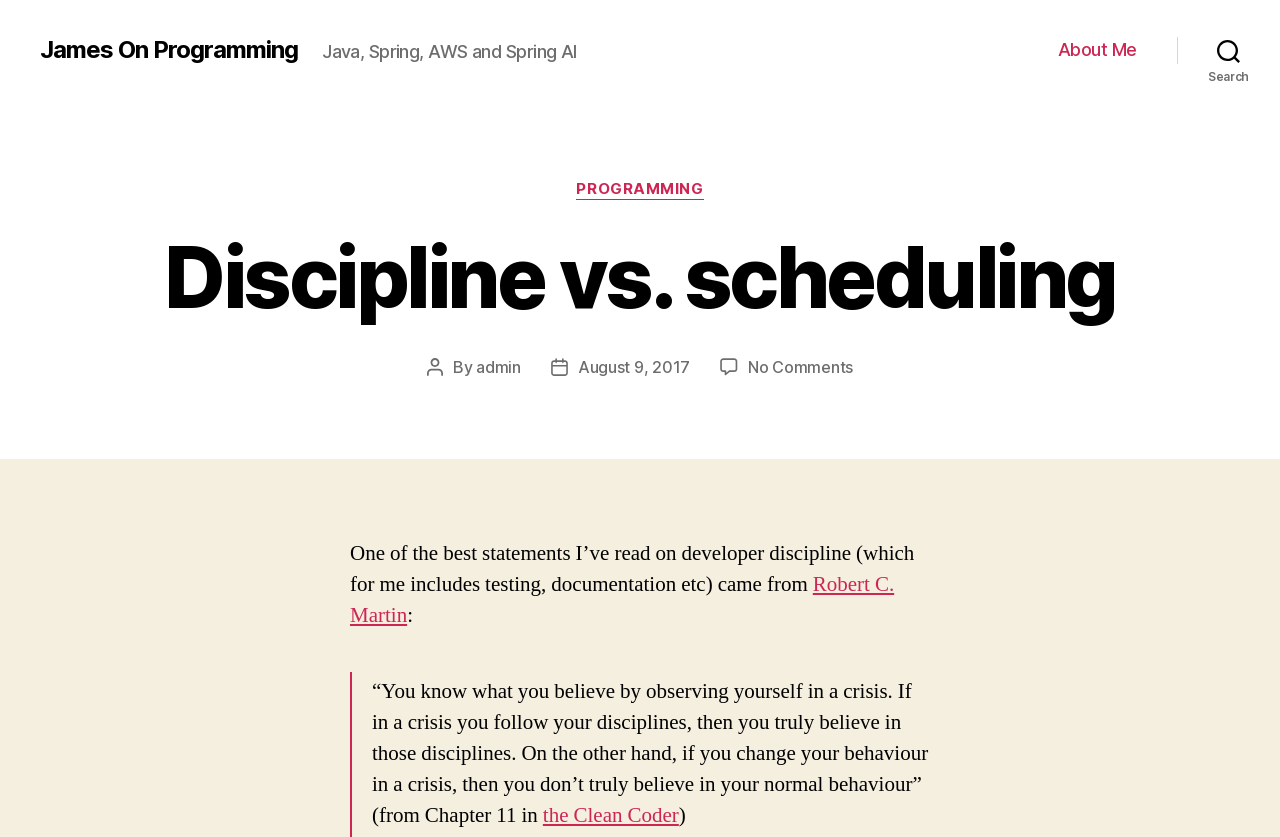Please identify the bounding box coordinates of the element's region that should be clicked to execute the following instruction: "view post details". The bounding box coordinates must be four float numbers between 0 and 1, i.e., [left, top, right, bottom].

[0.451, 0.427, 0.539, 0.451]